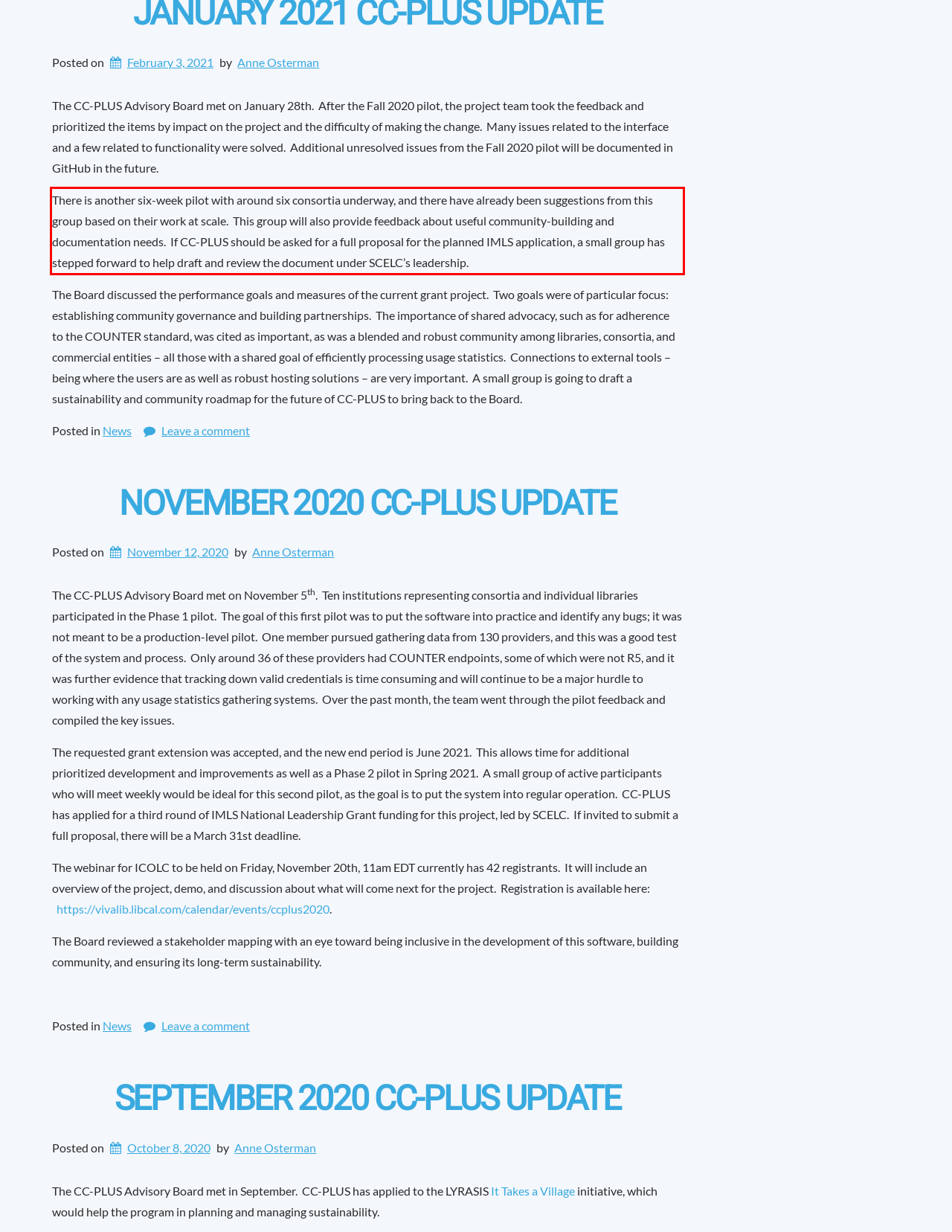Review the screenshot of the webpage and recognize the text inside the red rectangle bounding box. Provide the extracted text content.

There is another six-week pilot with around six consortia underway, and there have already been suggestions from this group based on their work at scale. This group will also provide feedback about useful community-building and documentation needs. If CC-PLUS should be asked for a full proposal for the planned IMLS application, a small group has stepped forward to help draft and review the document under SCELC’s leadership.